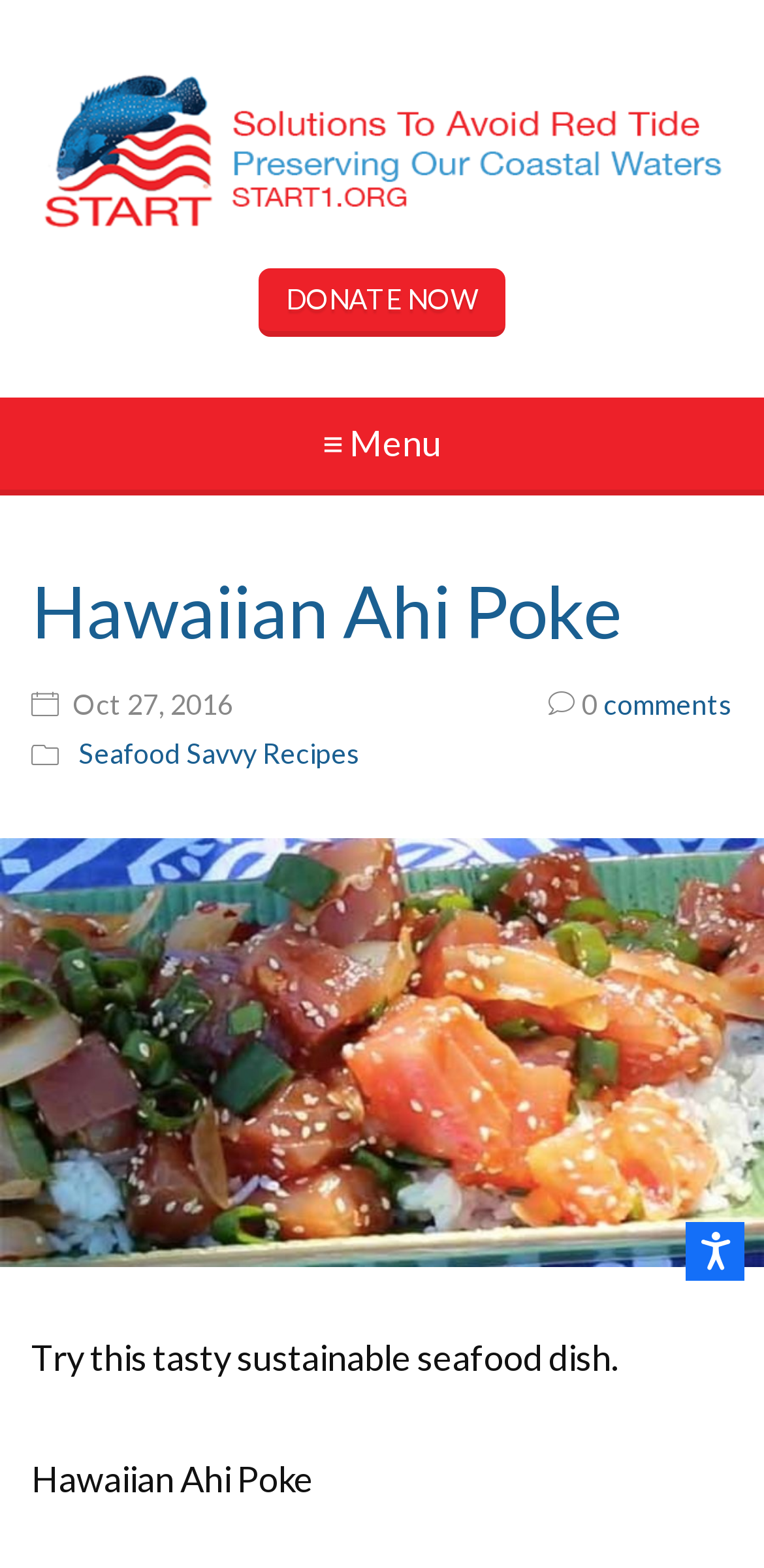Provide a brief response in the form of a single word or phrase:
What can you do with the 'DONATE NOW' button?

Donate